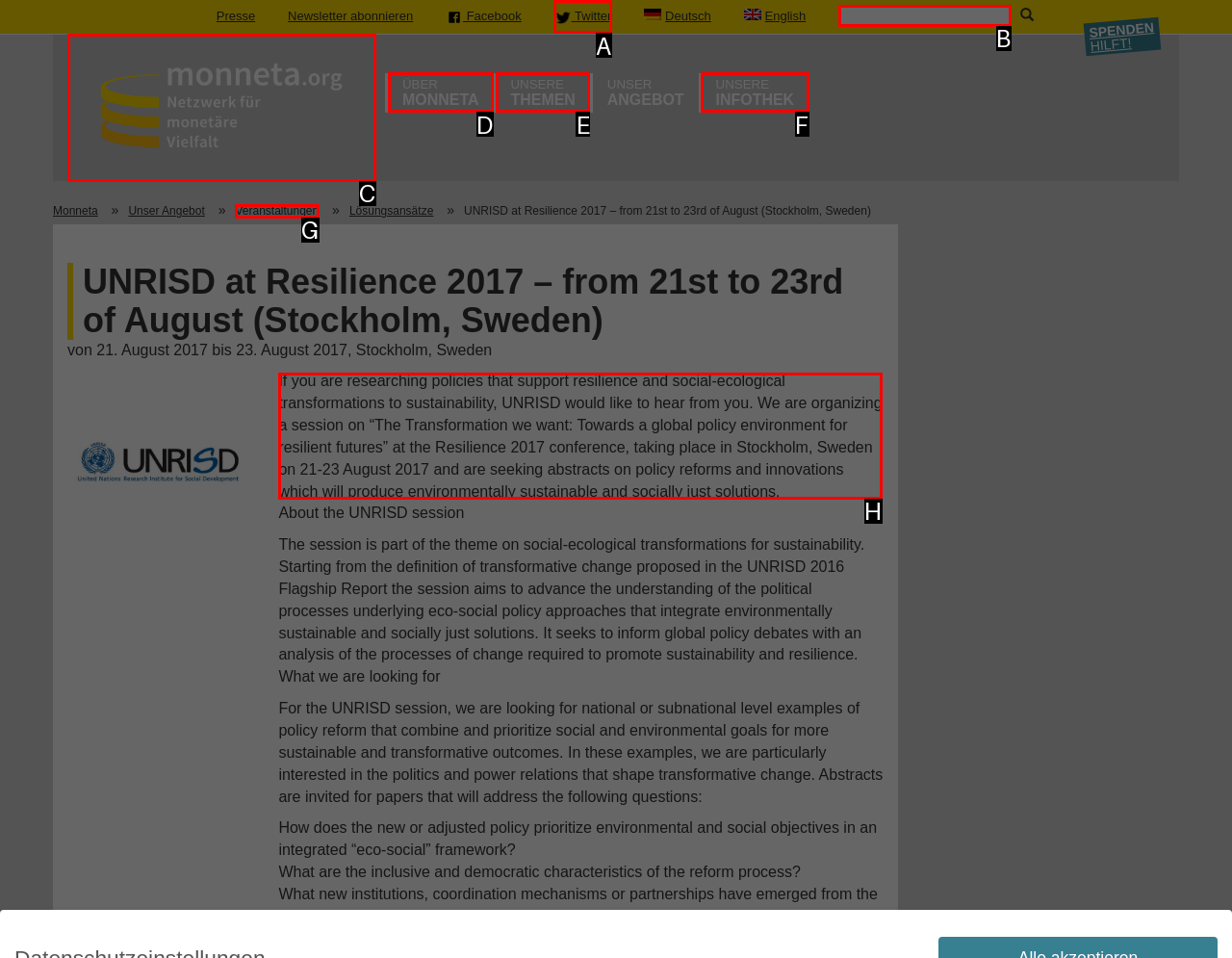Given the task: Read more about the UNRISD session, point out the letter of the appropriate UI element from the marked options in the screenshot.

H